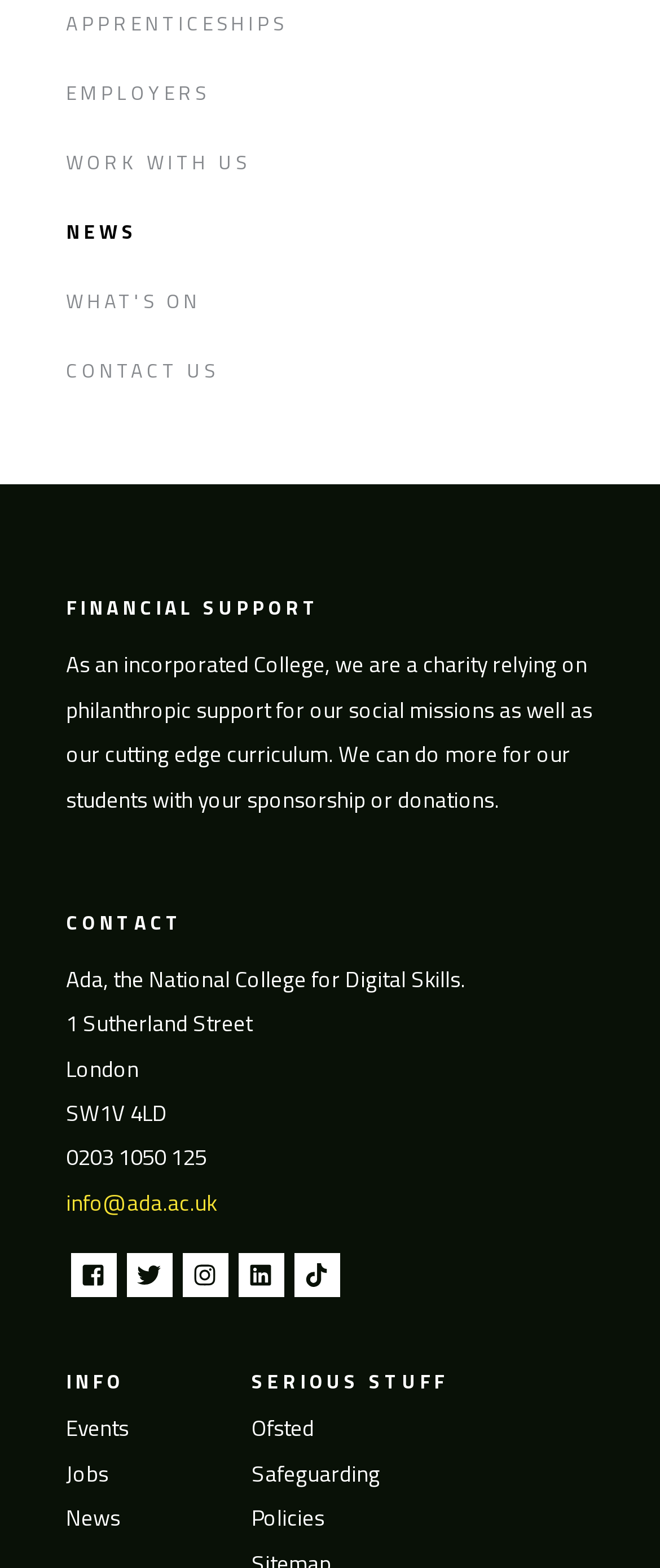Please determine the bounding box coordinates of the section I need to click to accomplish this instruction: "Learn about Events".

[0.1, 0.9, 0.195, 0.922]